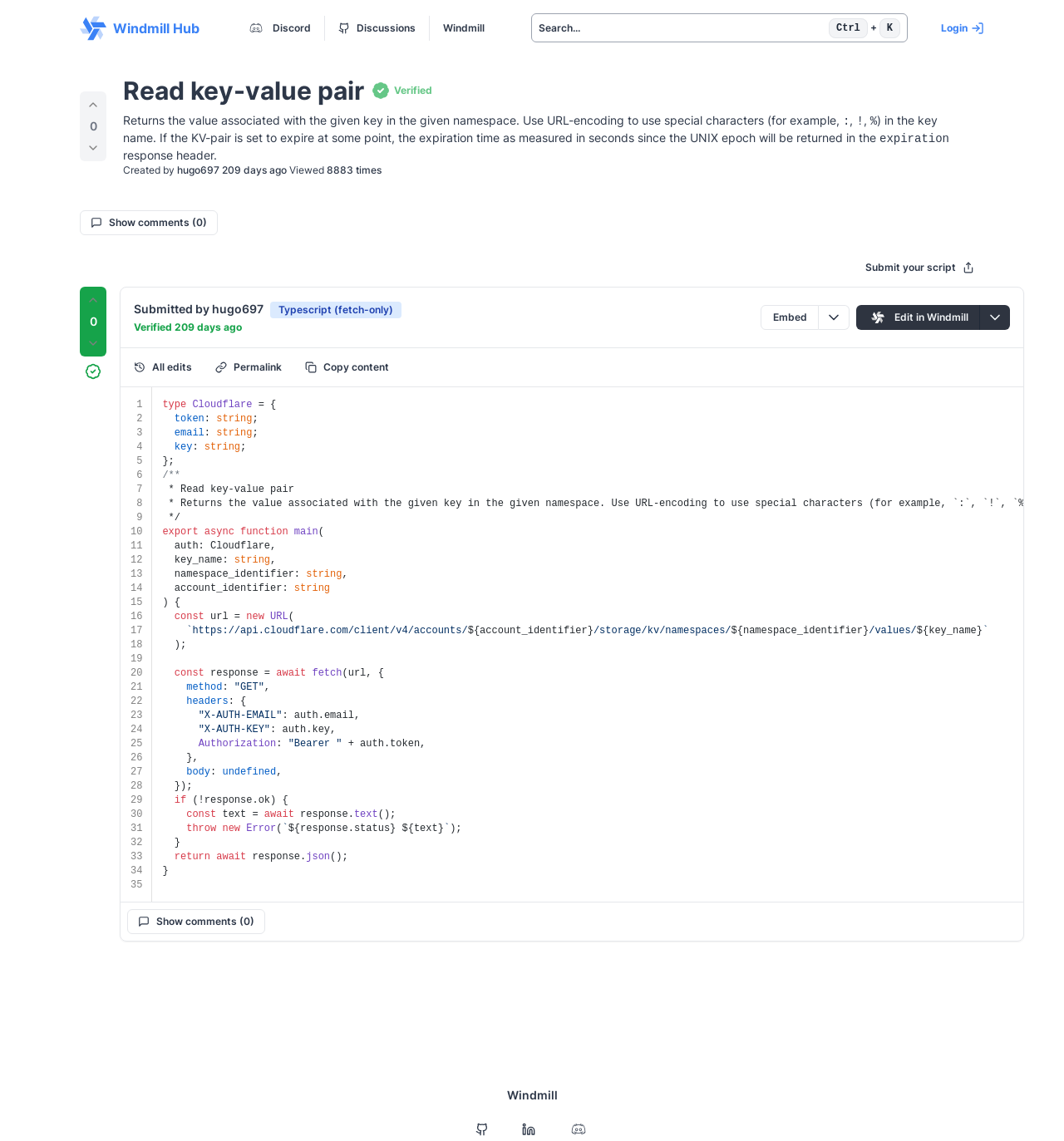Bounding box coordinates should be provided in the format (top-left x, top-left y, bottom-right x, bottom-right y) with all values between 0 and 1. Identify the bounding box for this UI element: Windmill Hub

[0.075, 0.01, 0.188, 0.039]